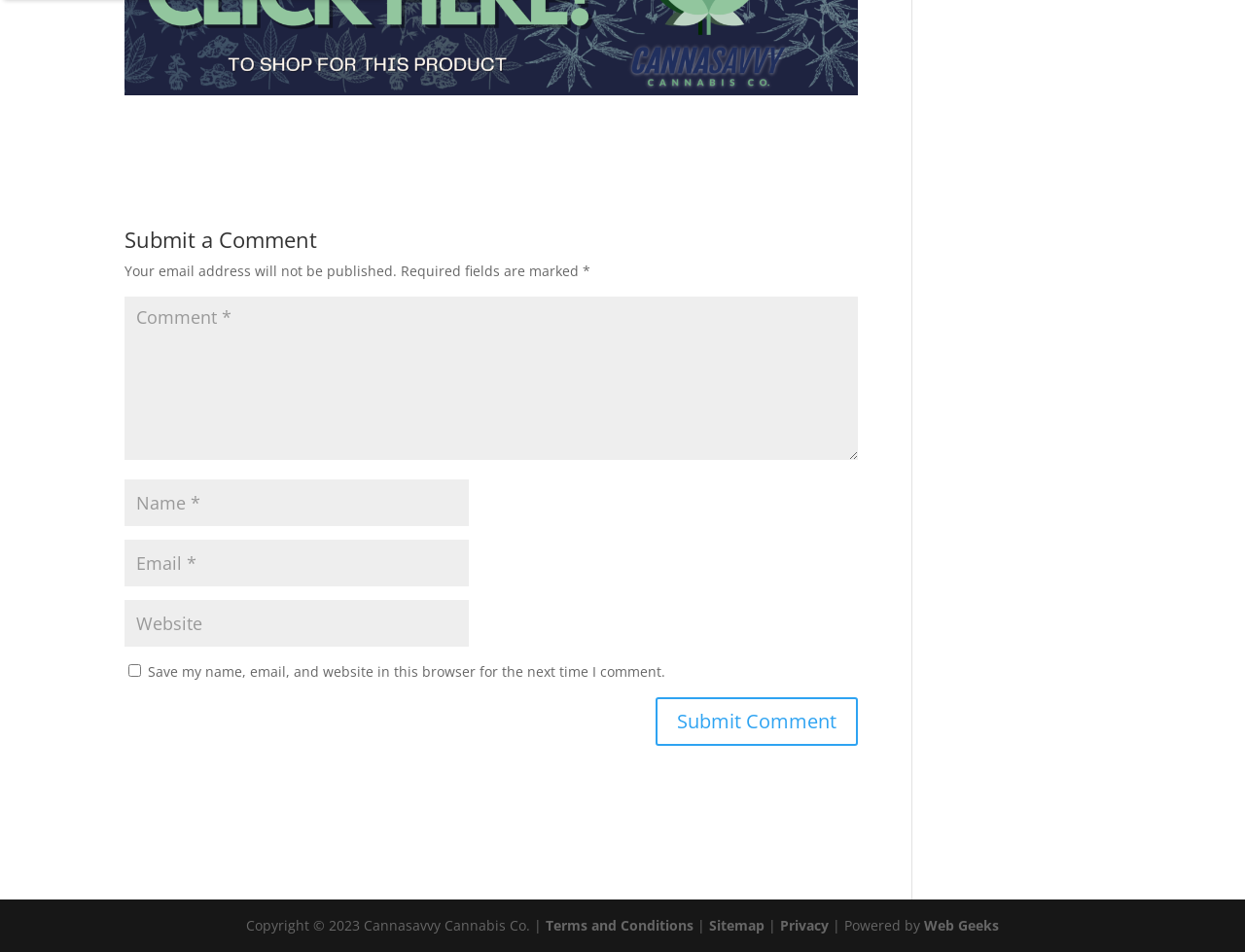Identify the bounding box coordinates for the UI element that matches this description: "Web Geeks".

[0.742, 0.962, 0.802, 0.982]